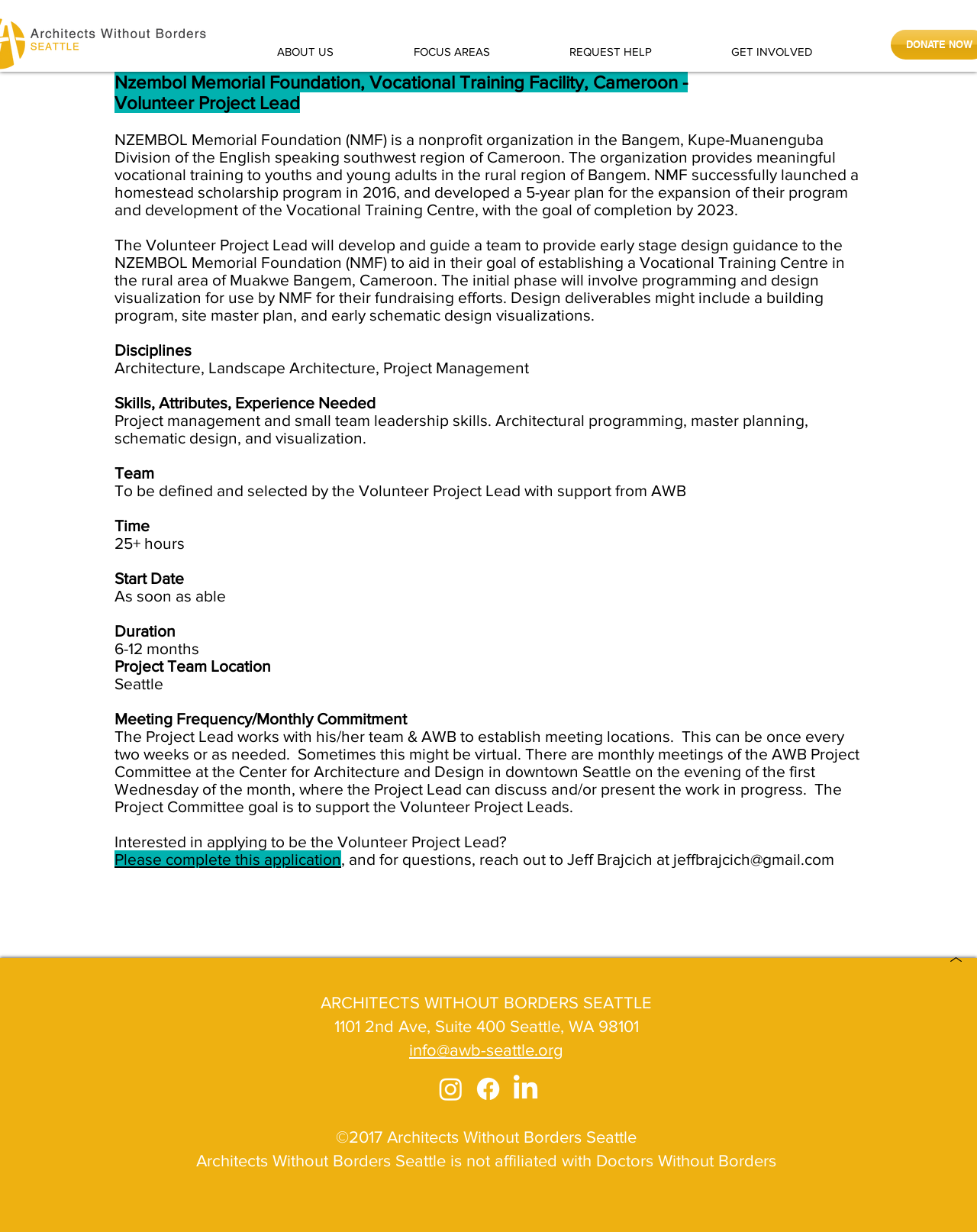With reference to the screenshot, provide a detailed response to the question below:
What is the frequency of the monthly meetings?

I found this answer by reading the StaticText element with the text 'There are monthly meetings of the AWB Project Committee at the Center for Architecture and Design in downtown Seattle on the evening of the first Wednesday of the month...' which describes the frequency of the monthly meetings.